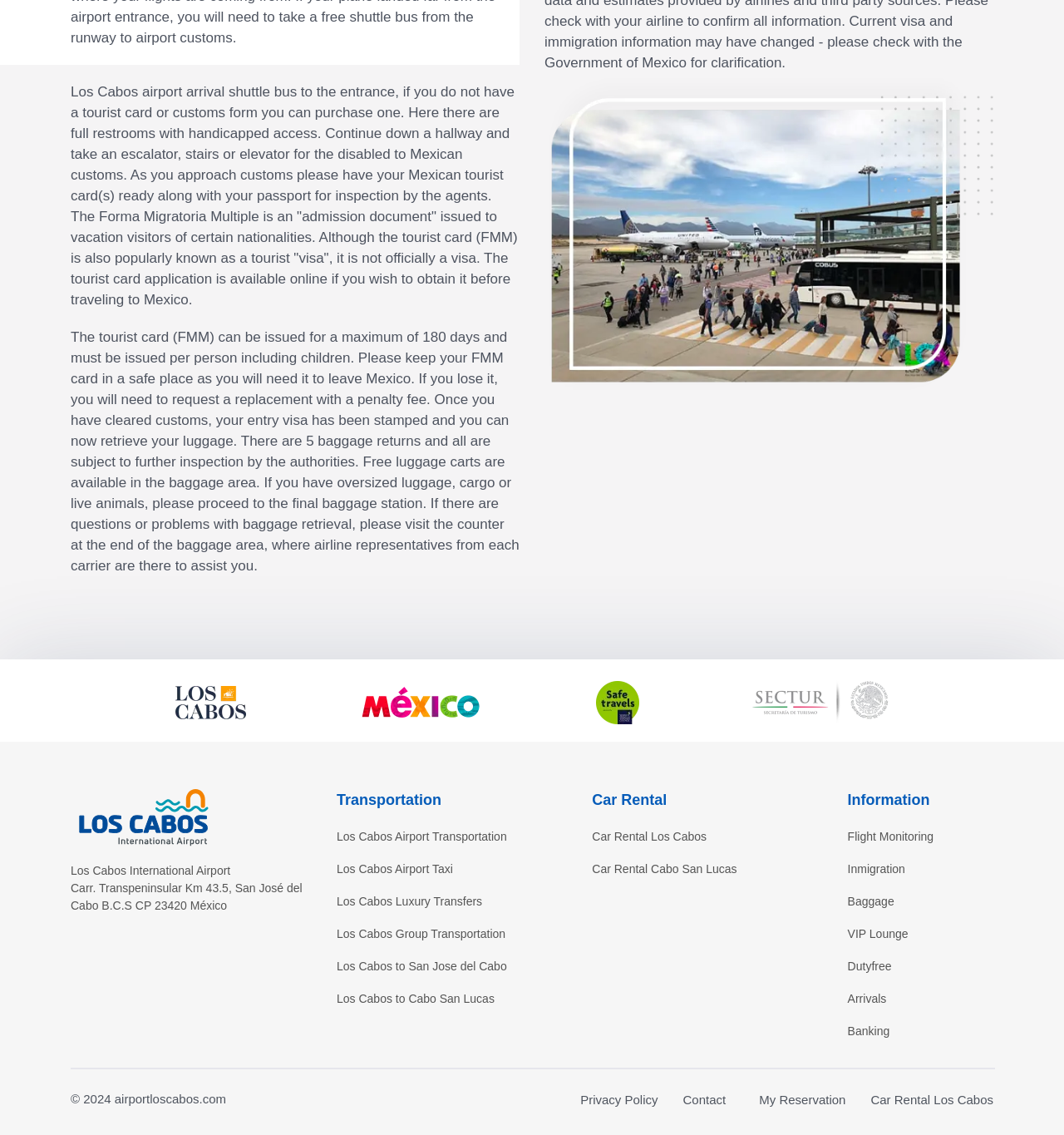Specify the bounding box coordinates of the area to click in order to execute this command: 'Visit the Privacy Policy page'. The coordinates should consist of four float numbers ranging from 0 to 1, and should be formatted as [left, top, right, bottom].

[0.545, 0.96, 0.618, 0.978]